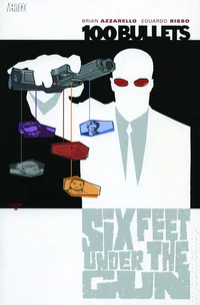Refer to the screenshot and give an in-depth answer to this question: What is the theme explored in the narrative?

The caption explains that the graphic novel explores themes of betrayal and morality within organized crime, which is a key aspect of the narrative and helps to understand the context of the artwork.